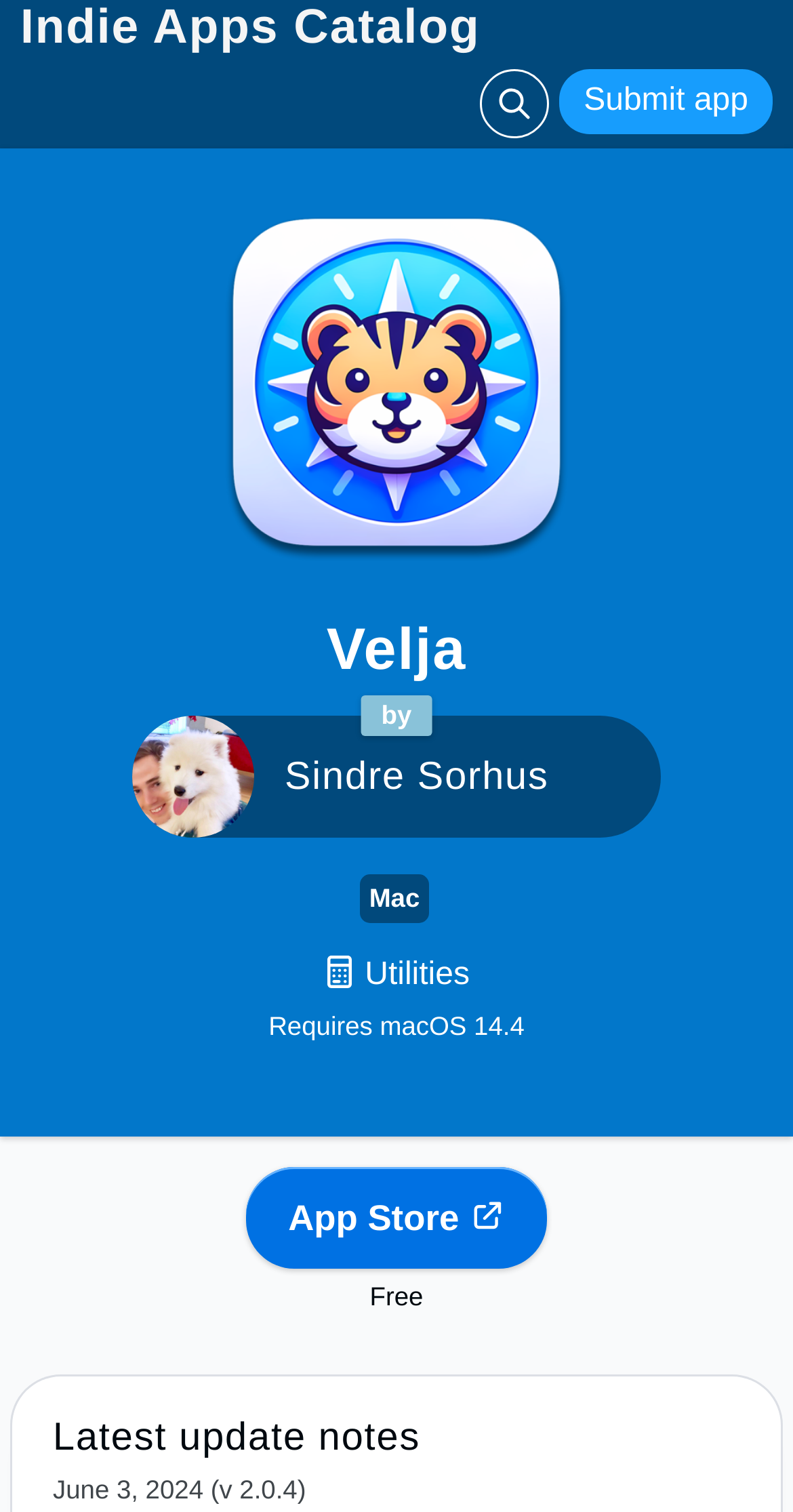Find the bounding box of the UI element described as: "Utilities". The bounding box coordinates should be given as four float values between 0 and 1, i.e., [left, top, right, bottom].

[0.408, 0.631, 0.592, 0.661]